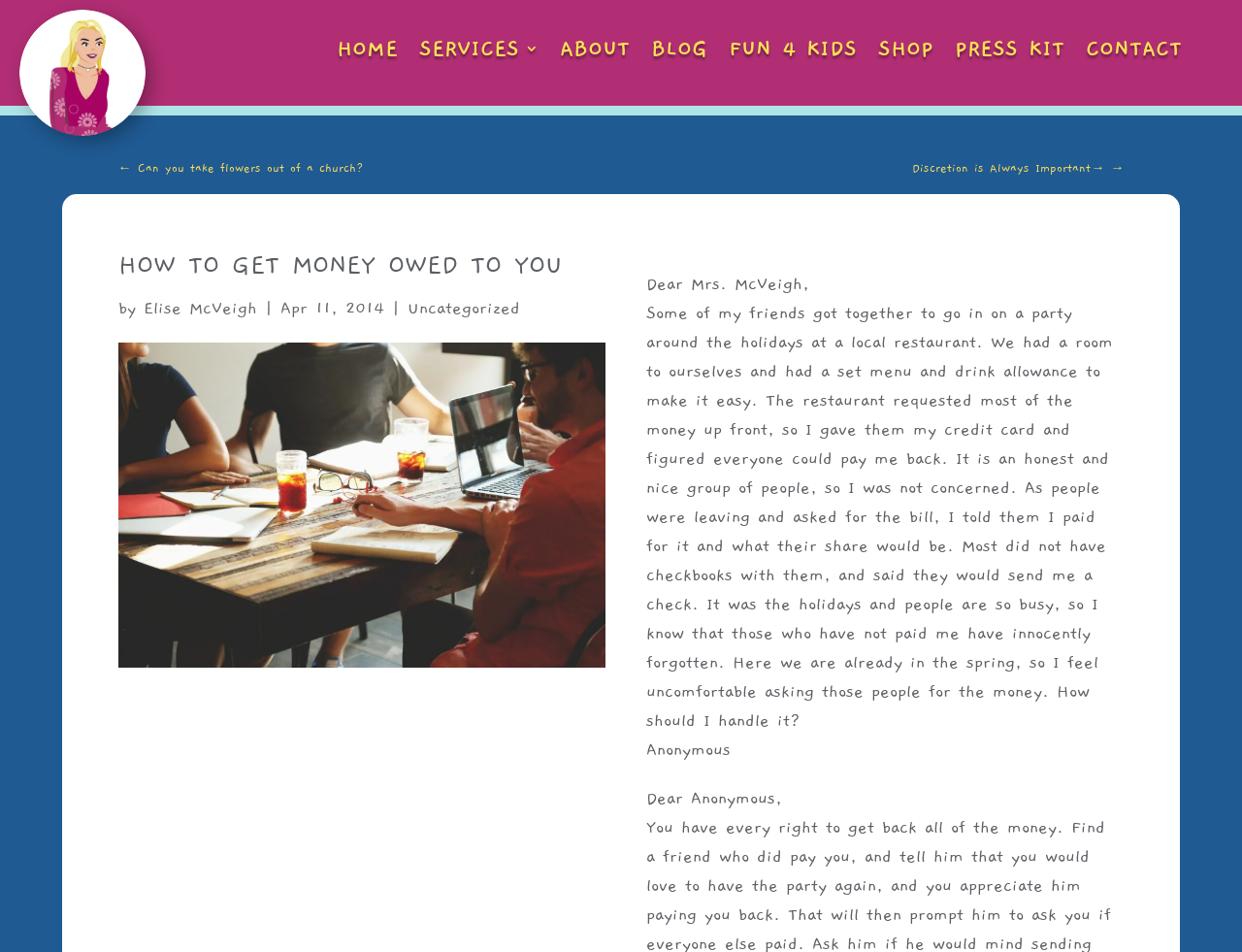Can you find the bounding box coordinates of the area I should click to execute the following instruction: "View the previous article"?

[0.095, 0.161, 0.293, 0.192]